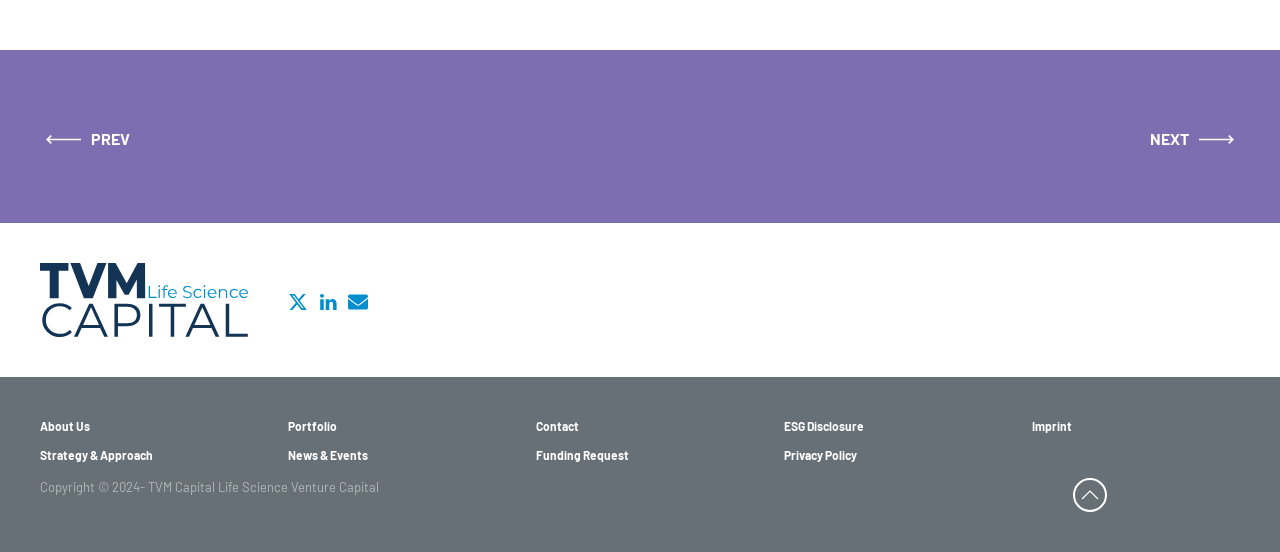Using the description: "information", determine the UI element's bounding box coordinates. Ensure the coordinates are in the format of four float numbers between 0 and 1, i.e., [left, top, right, bottom].

None